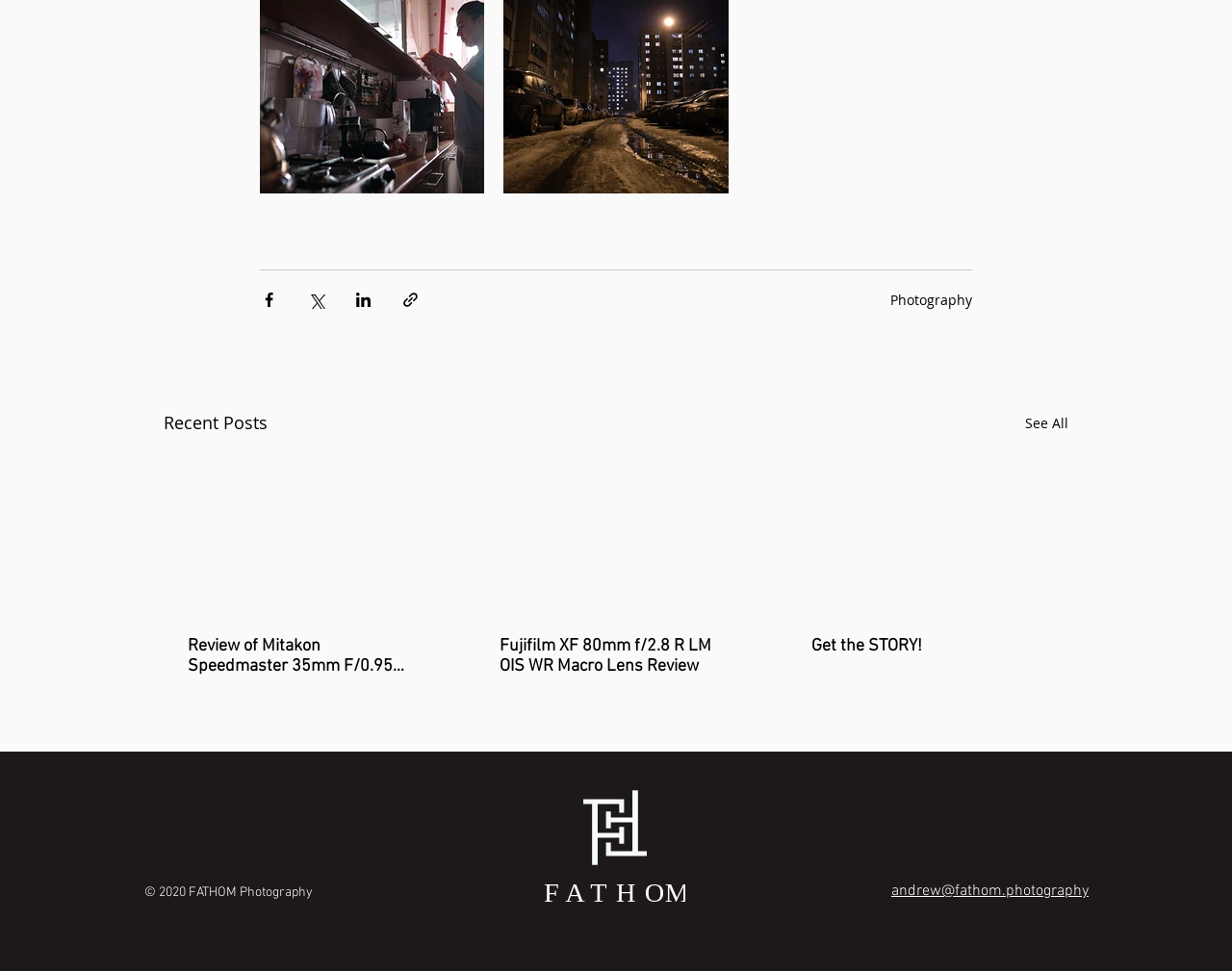Determine the bounding box coordinates for the element that should be clicked to follow this instruction: "Read the review of Mitakon Speedmaster 35mm F/0.95 mkII". The coordinates should be given as four float numbers between 0 and 1, in the format [left, top, right, bottom].

[0.152, 0.655, 0.34, 0.697]